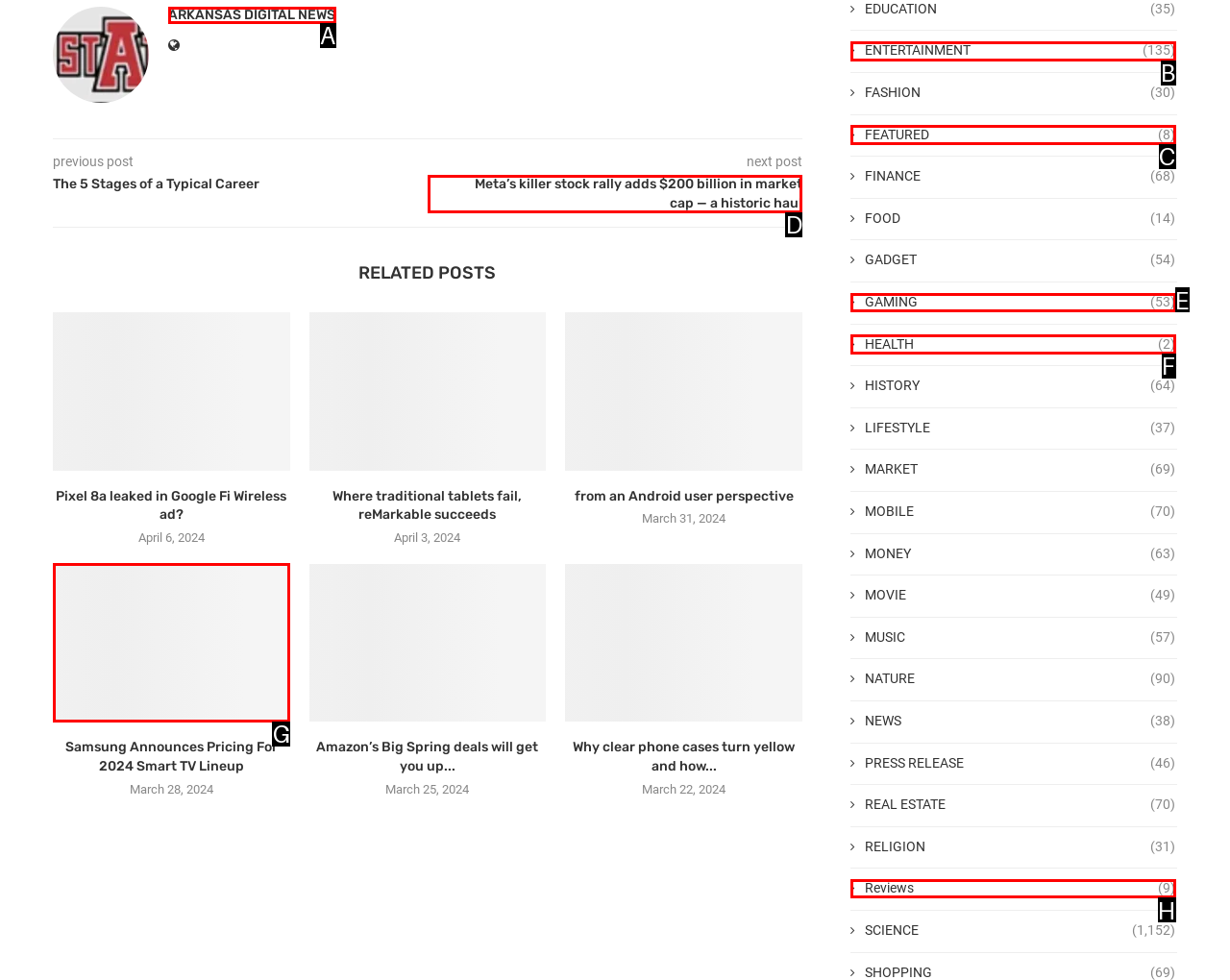Point out the option that needs to be clicked to fulfill the following instruction: Click on the 'ARKANSAS DIGITAL NEWS' link
Answer with the letter of the appropriate choice from the listed options.

A